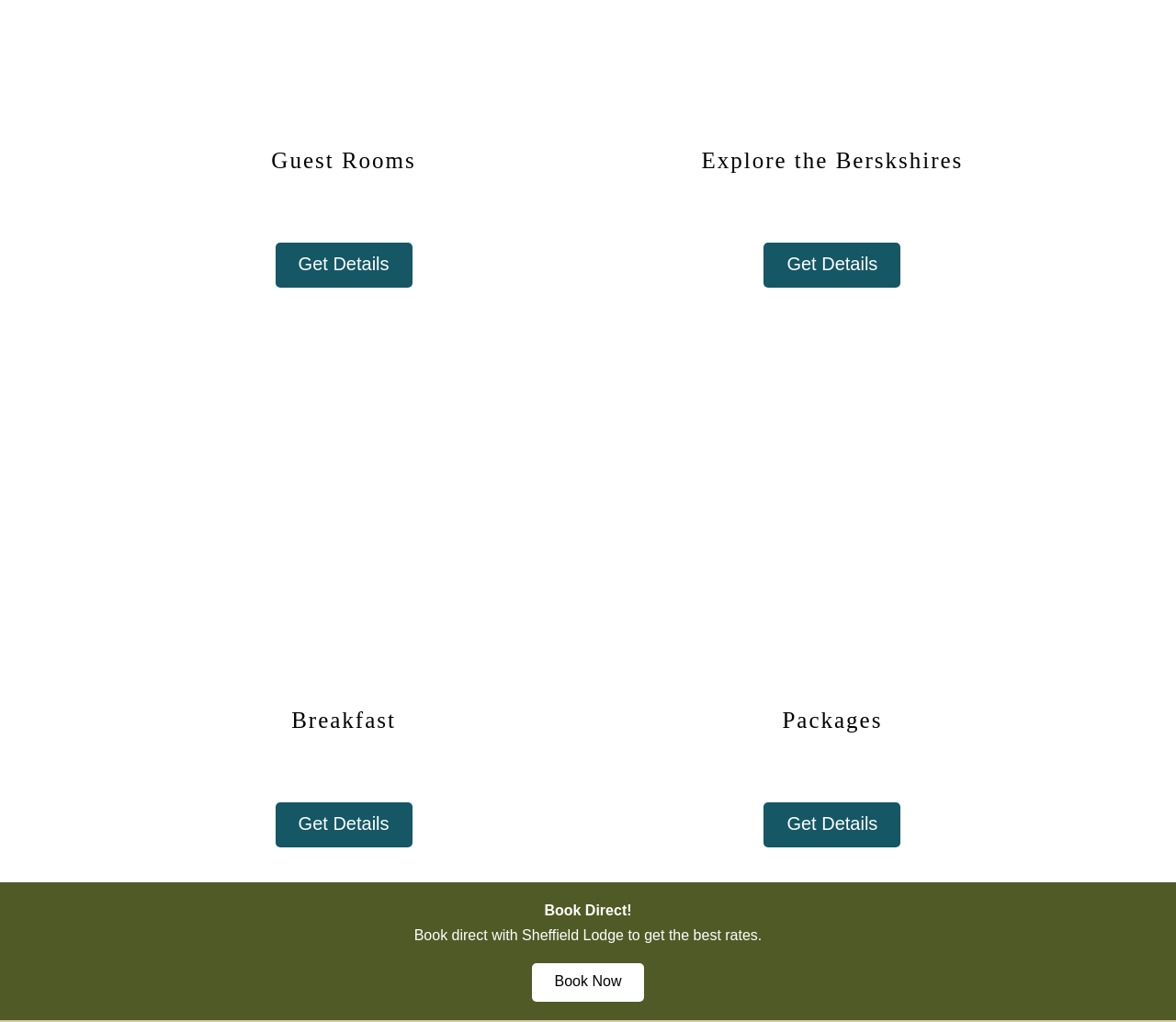What is the text above the 'Book Now' button?
Look at the image and respond with a single word or a short phrase.

Book direct with Sheffield Lodge to get the best rates.